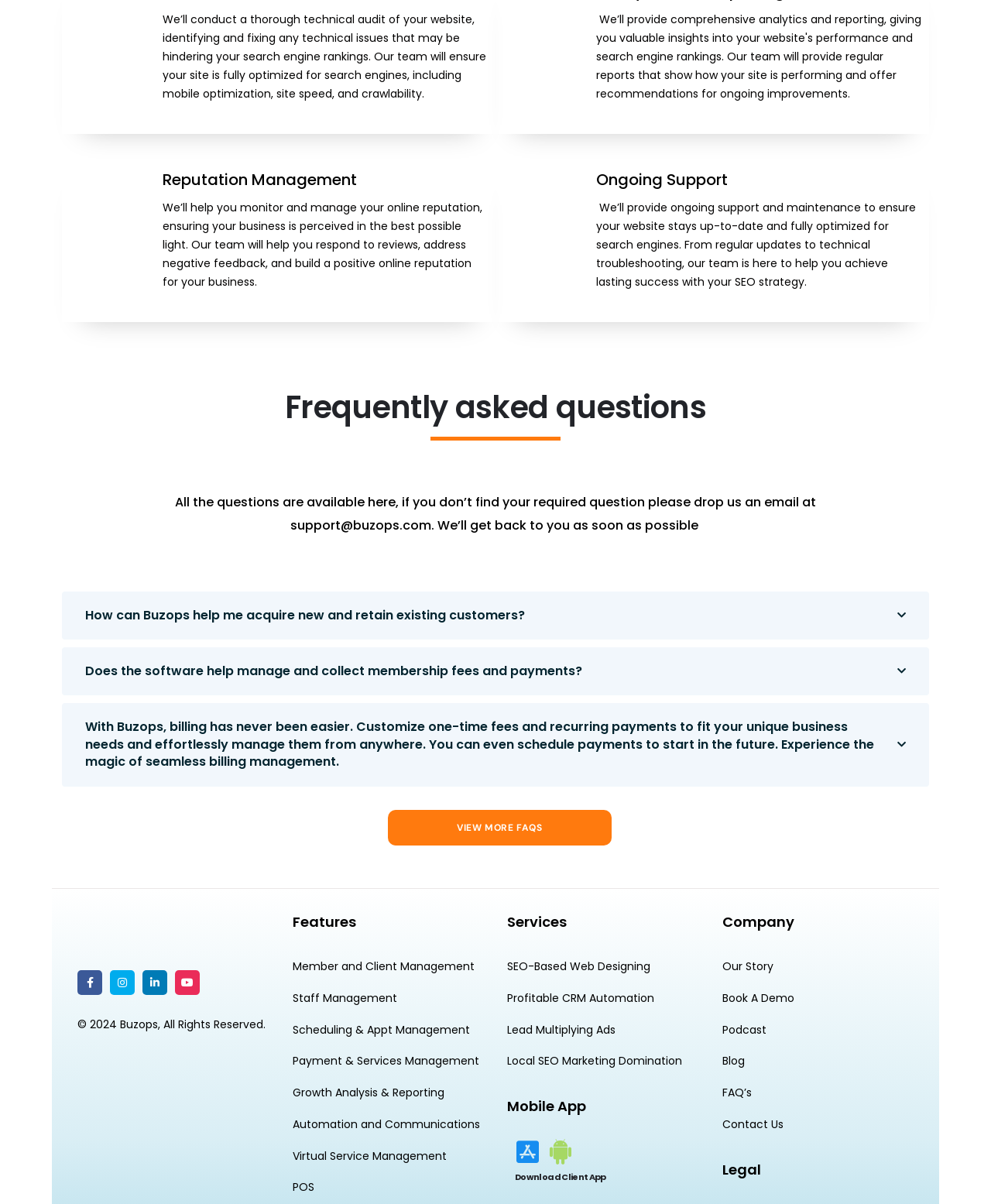Specify the bounding box coordinates (top-left x, top-left y, bottom-right x, bottom-right y) of the UI element in the screenshot that matches this description: Local SEO Marketing Domination

[0.512, 0.872, 0.705, 0.891]